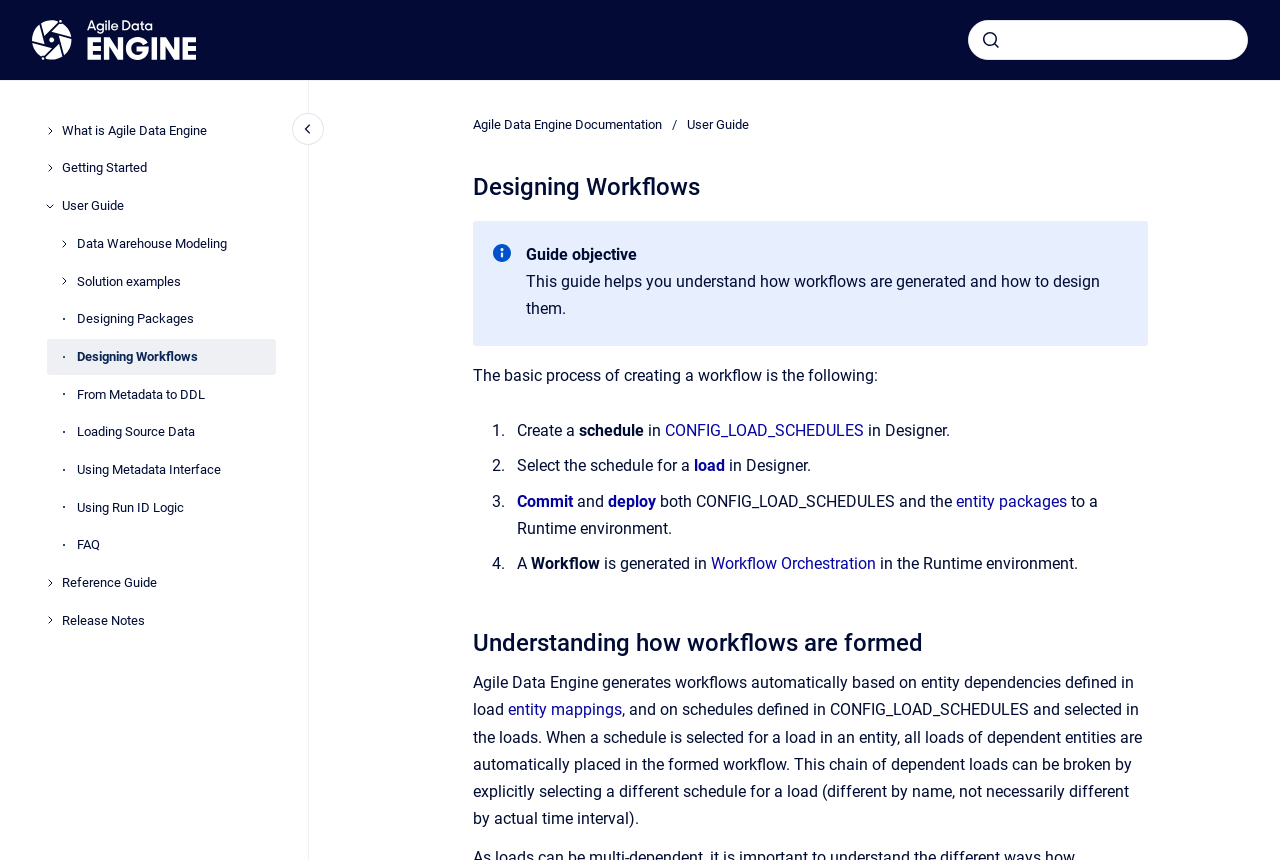What is the first step in creating a workflow?
Using the image as a reference, give a one-word or short phrase answer.

Create a schedule